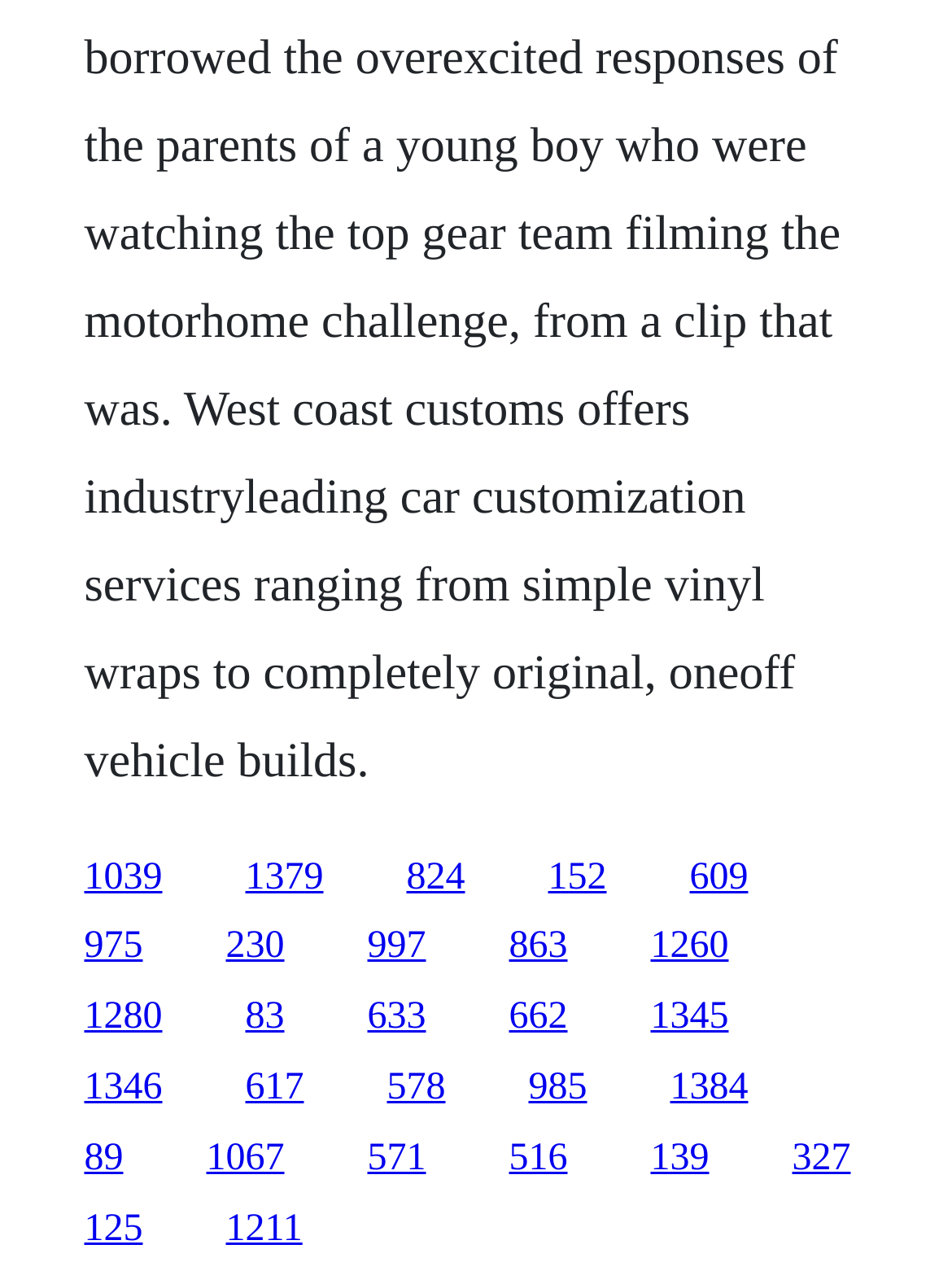Find the bounding box coordinates of the element you need to click on to perform this action: 'click the first link'. The coordinates should be represented by four float values between 0 and 1, in the format [left, top, right, bottom].

[0.088, 0.667, 0.171, 0.699]